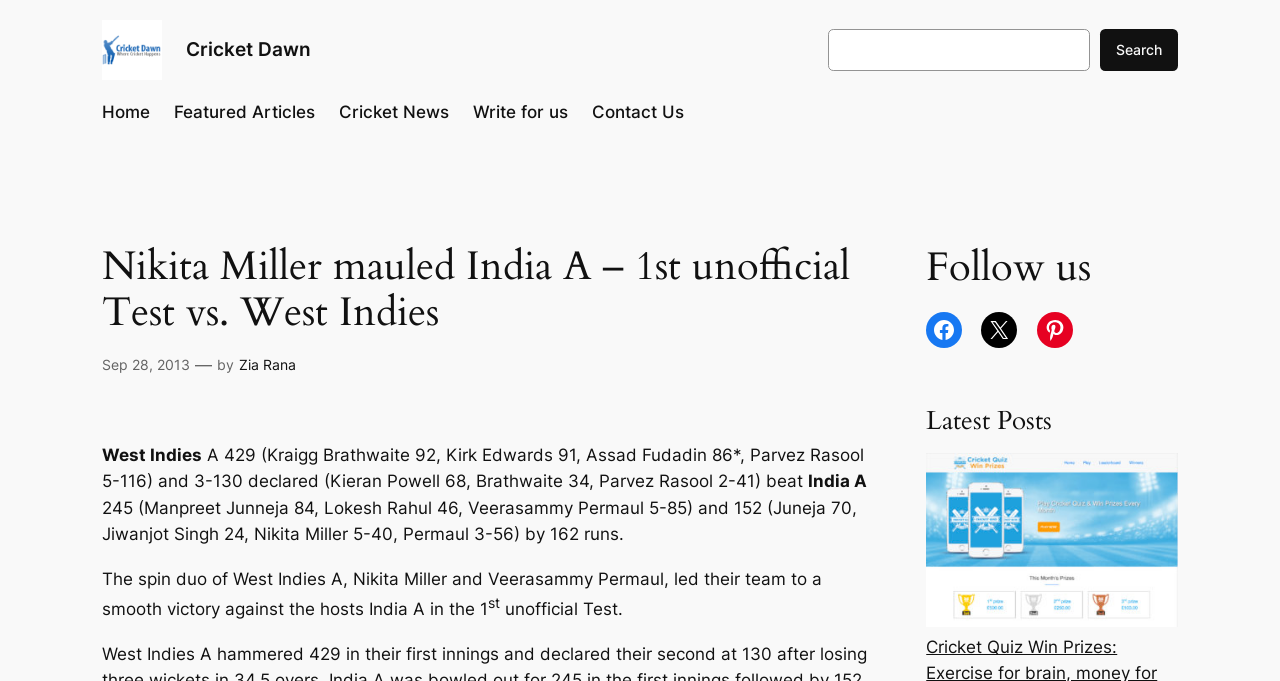What is the name of the cricket team that won the unofficial Test?
Based on the screenshot, provide a one-word or short-phrase response.

West Indies A